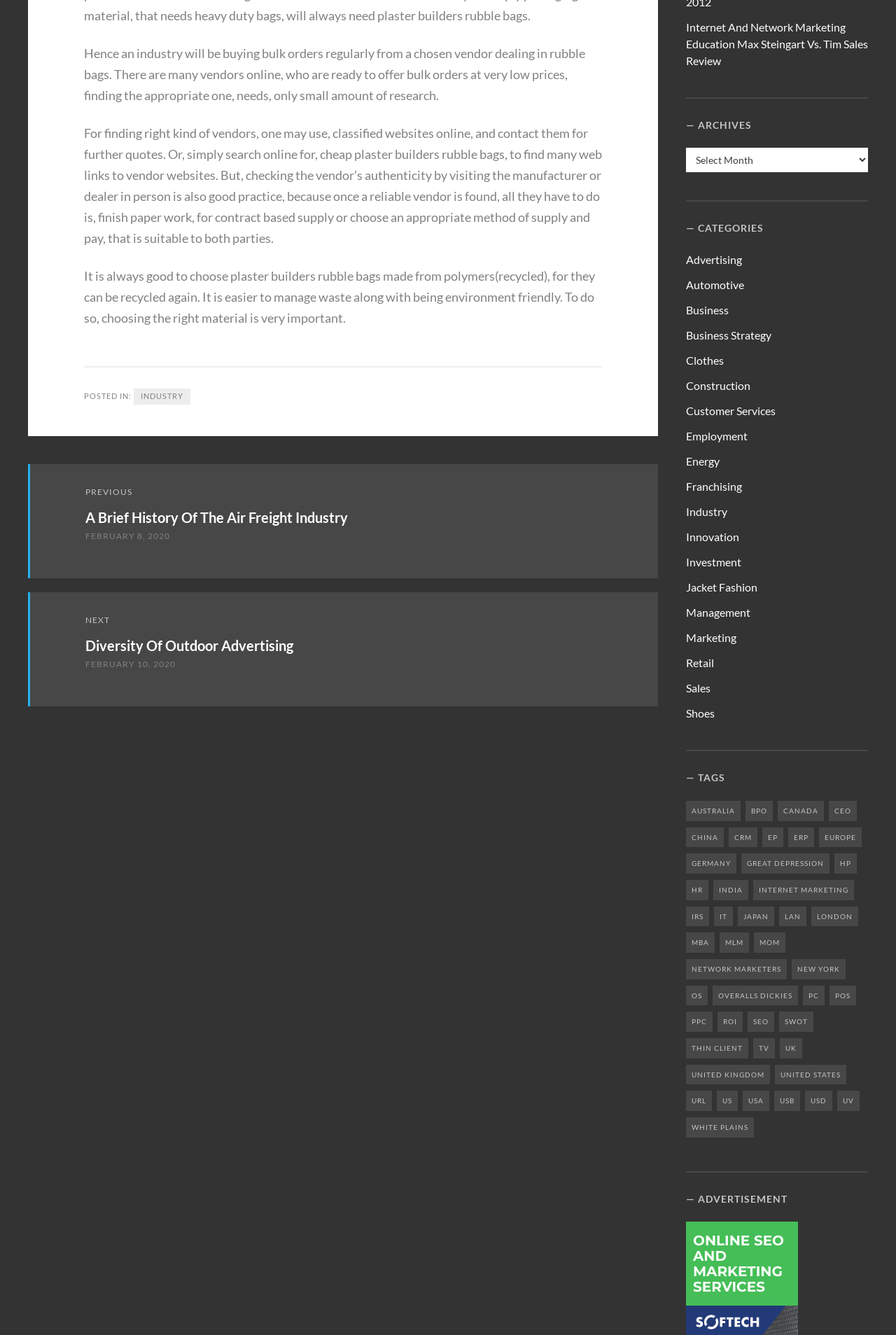How can one find the right kind of vendors?
Answer the question with just one word or phrase using the image.

Classified websites online